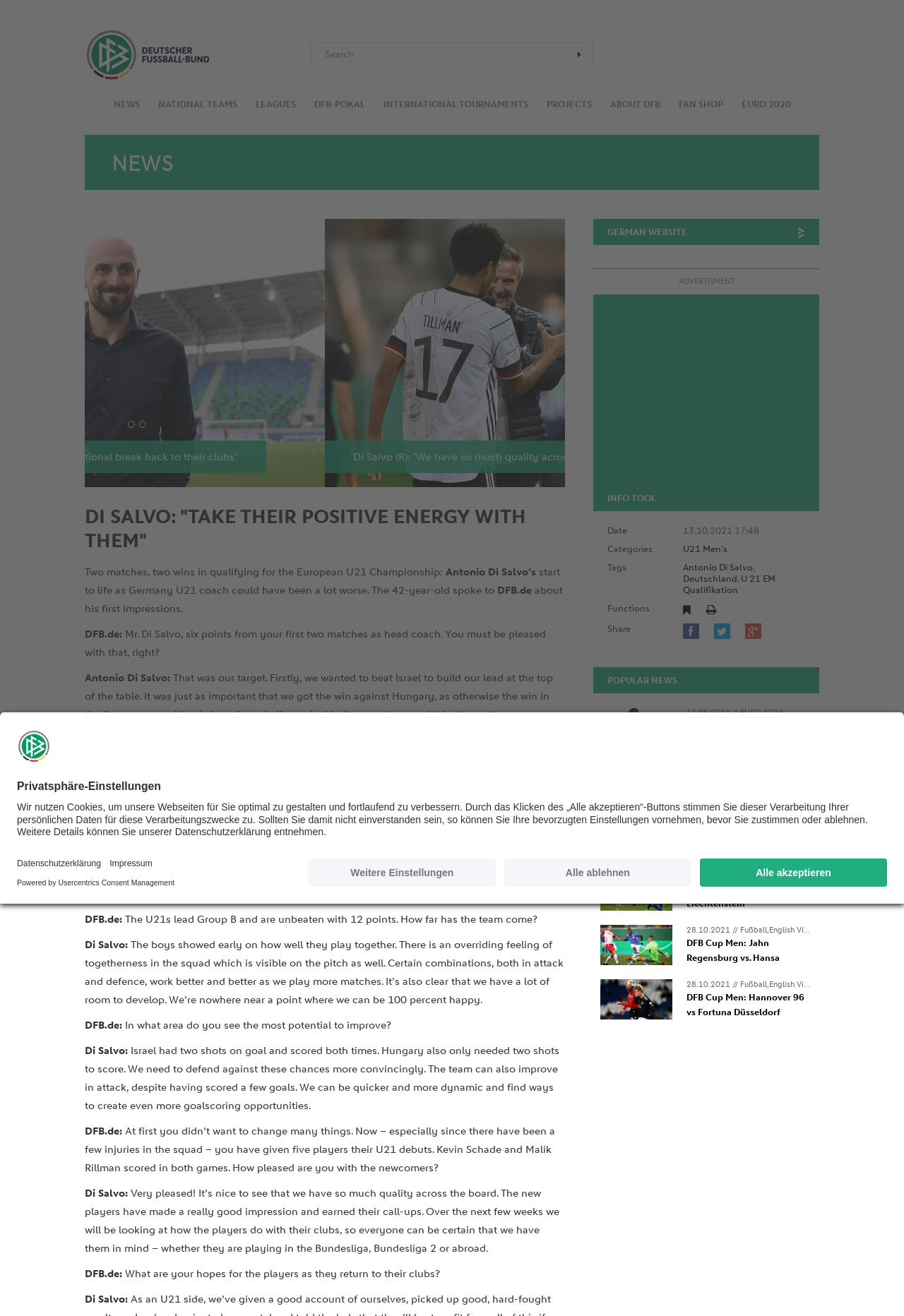Find the bounding box coordinates of the element you need to click on to perform this action: 'Explore related articles'. The coordinates should be represented by four float values between 0 and 1, in the format [left, top, right, bottom].

None